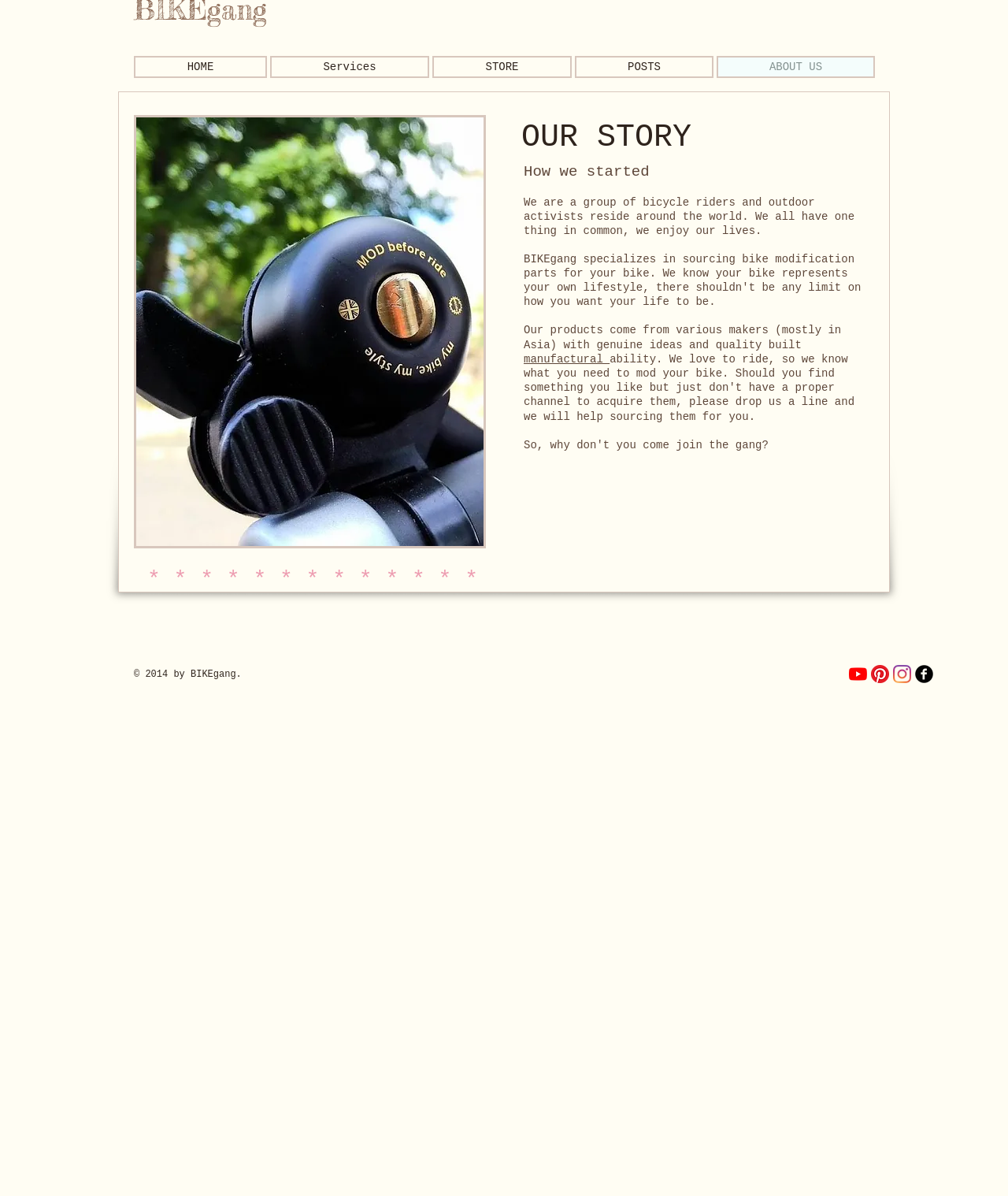Please give the bounding box coordinates of the area that should be clicked to fulfill the following instruction: "view online store". The coordinates should be in the format of four float numbers from 0 to 1, i.e., [left, top, right, bottom].

[0.131, 0.028, 0.276, 0.046]